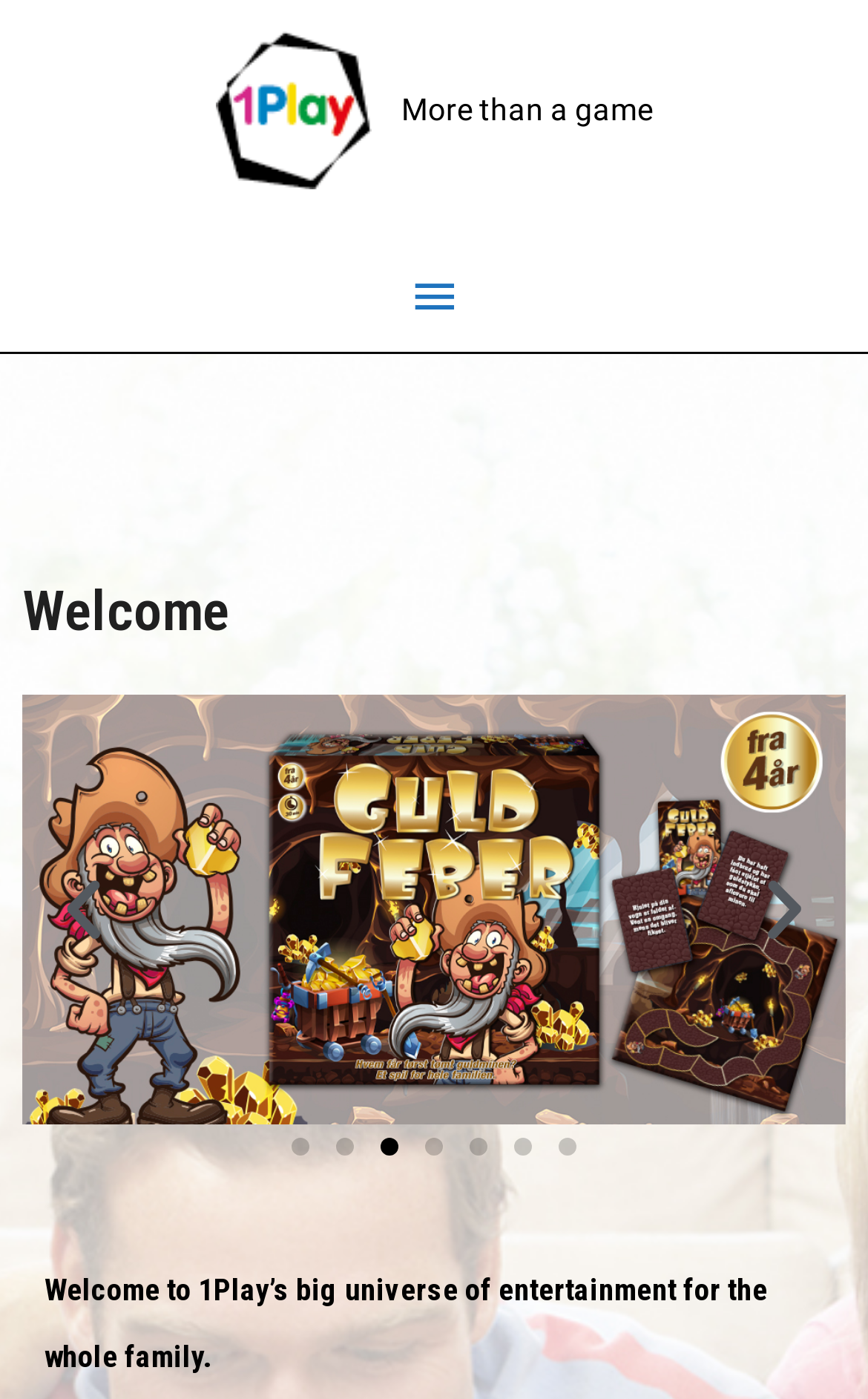Please examine the image and answer the question with a detailed explanation:
What is the main theme of the webpage's content?

The webpage's content, including the text 'Welcome to 1Play’s big universe of entertainment for the whole family', suggests that the main theme is focused on providing entertainment for families and individuals of all ages.